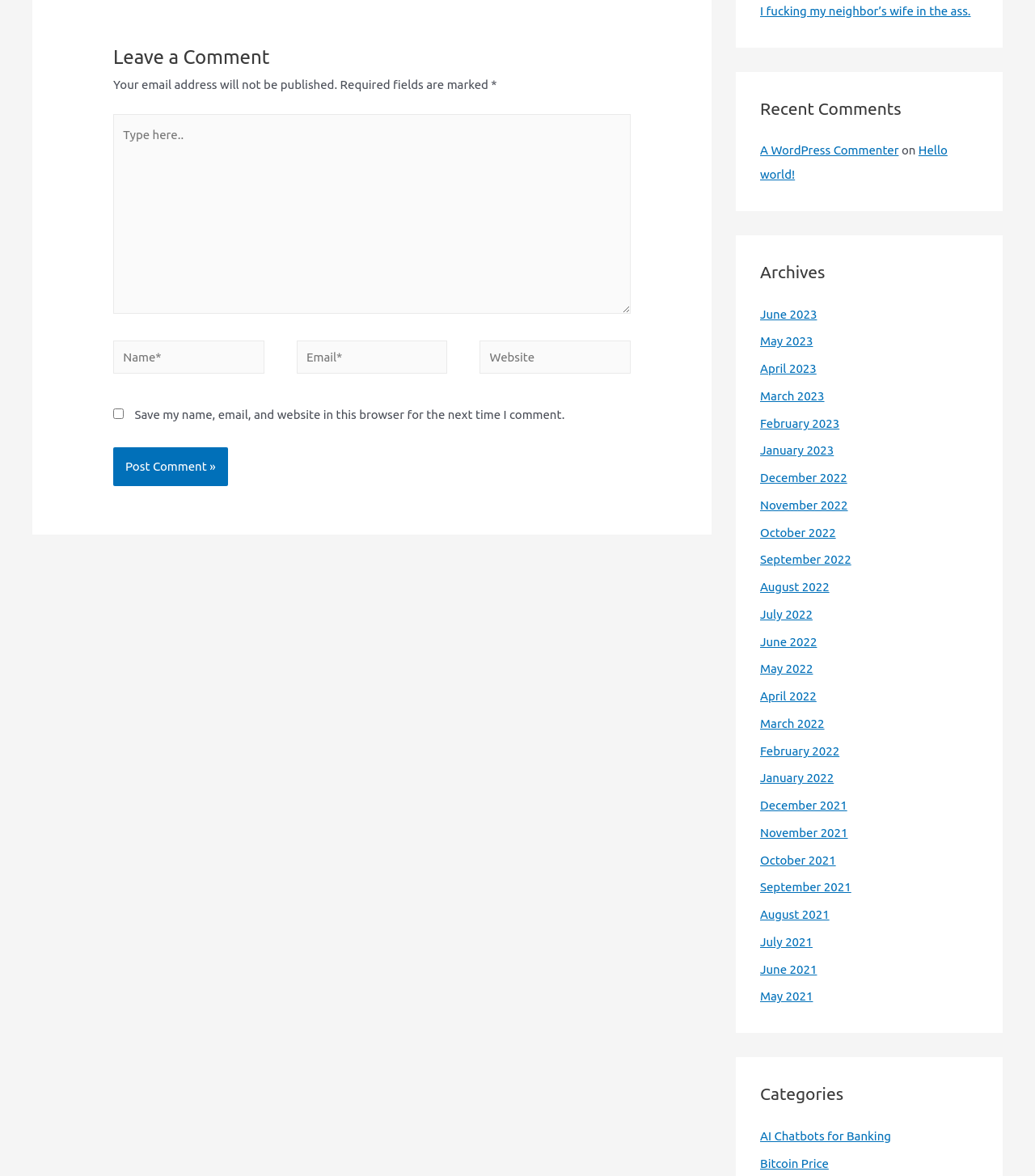Please identify the bounding box coordinates of the area that needs to be clicked to follow this instruction: "Enter your email".

[0.286, 0.289, 0.432, 0.318]